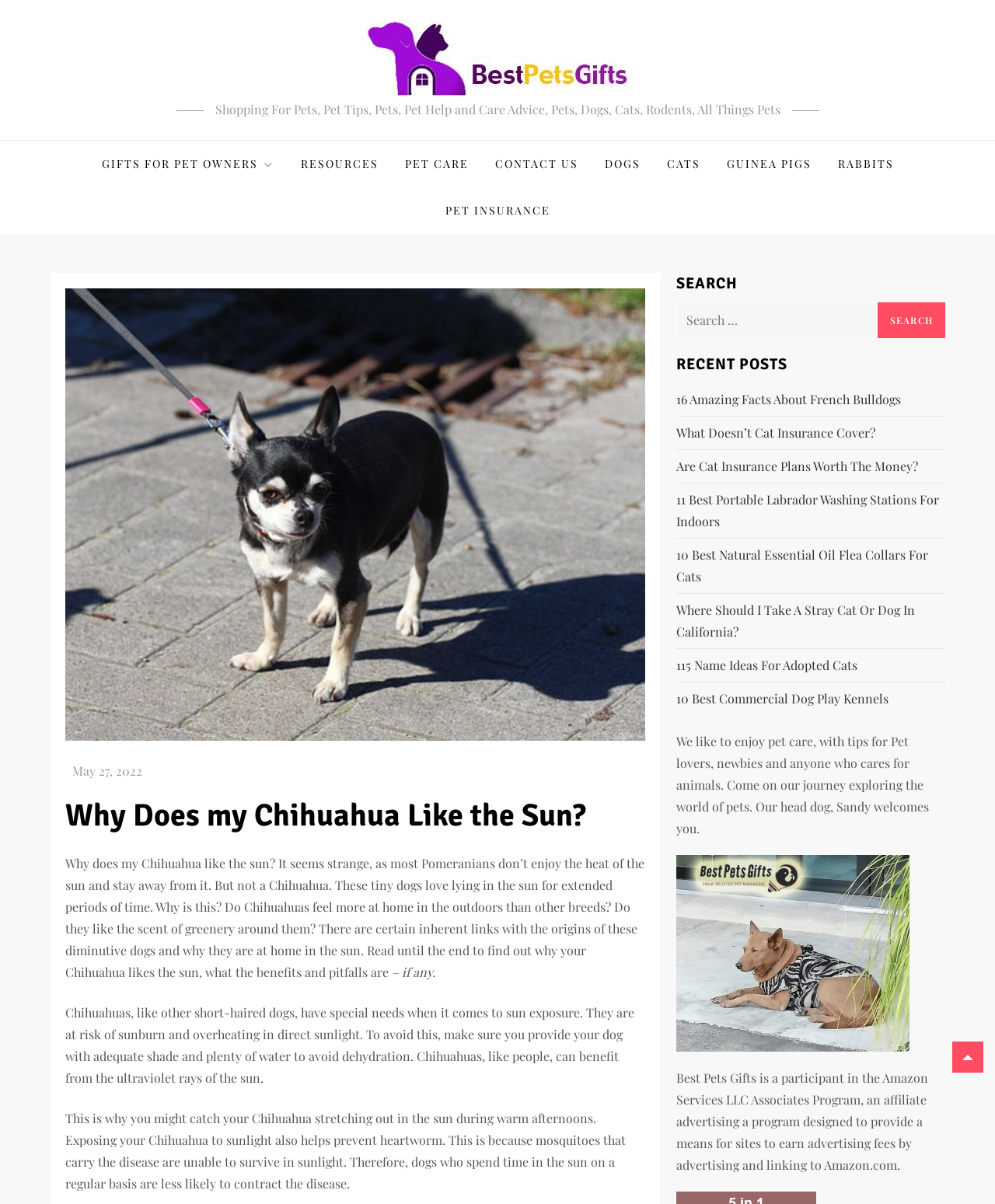How many recent posts are listed?
Answer the question based on the image using a single word or a brief phrase.

7